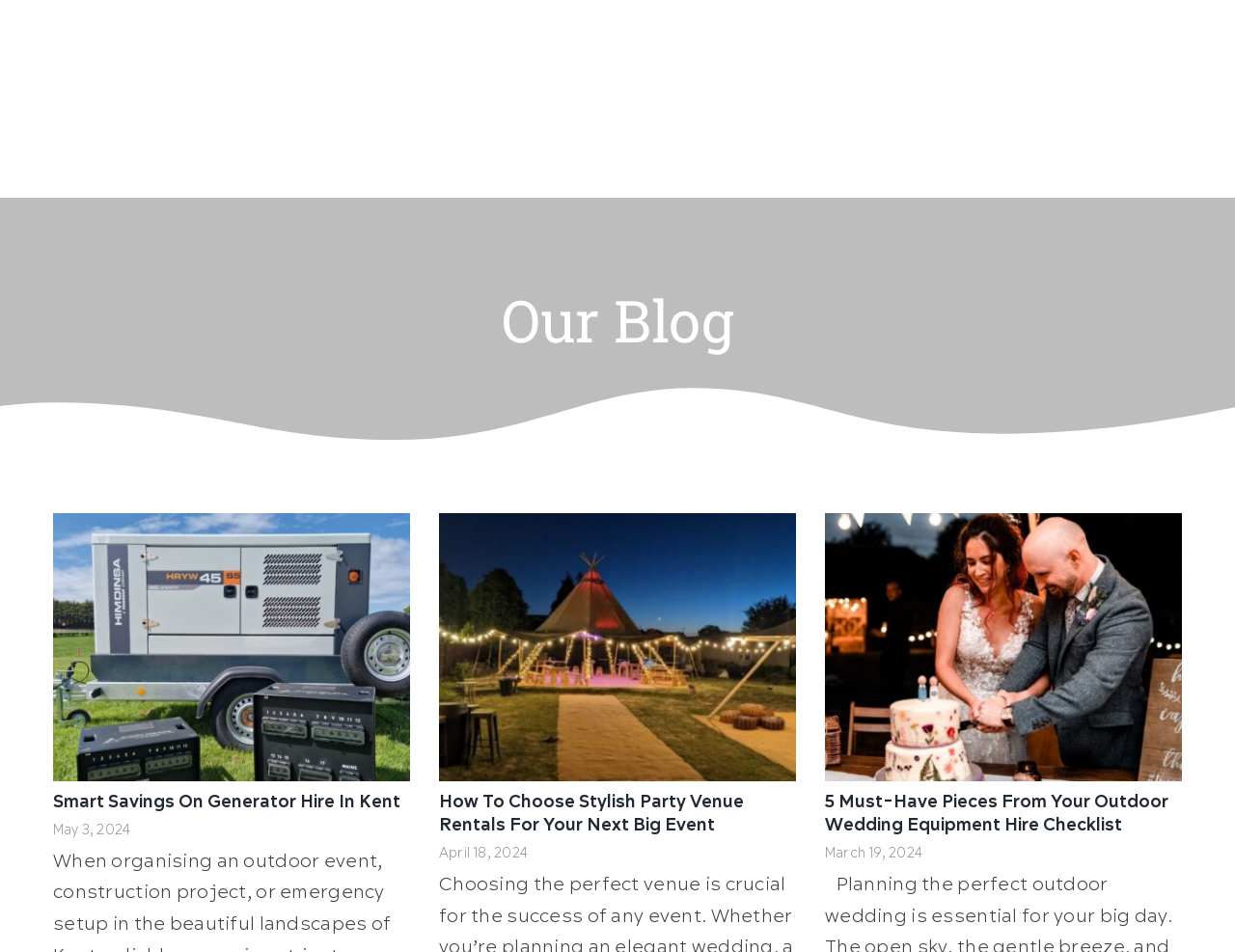Respond with a single word or short phrase to the following question: 
What is the topic of the first blog post?

Generator Hire